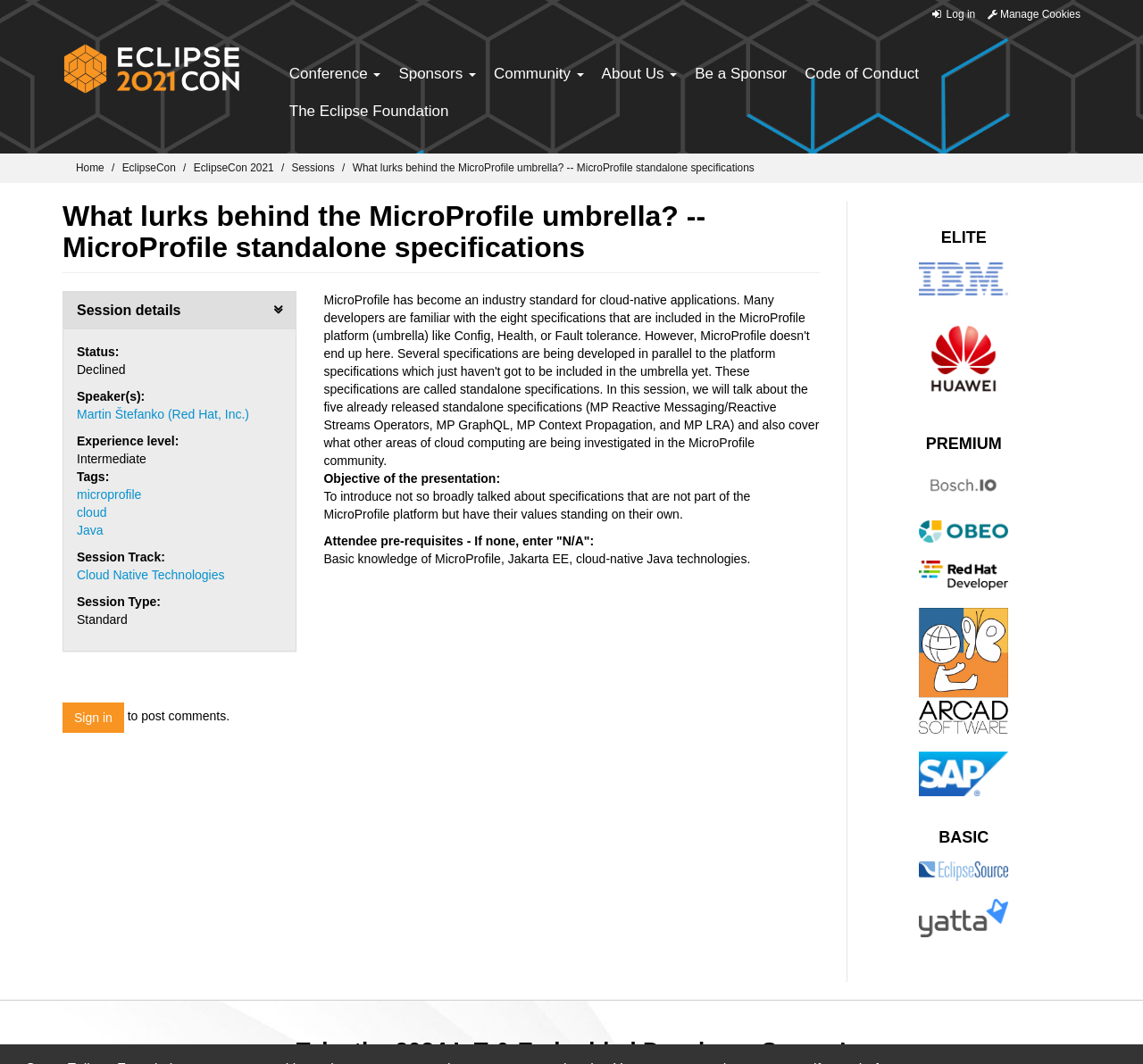Illustrate the webpage with a detailed description.

This webpage appears to be a conference webpage, specifically for the EclipseCon 2021 conference. At the top of the page, there is a navigation menu with links to "Log in", "Manage Cookies", and several other options. Below this, there is a prominent logo and a set of links to different sections of the conference, including "Home", "EclipseCon", "EclipseCon 2021", "Sessions", and others.

The main content of the page is a session description, titled "What lurks behind the MicroProfile umbrella? -- MicroProfile standalone specifications". This section includes a heading, a brief summary, and details about the session, such as the status, speaker, experience level, tags, and session track. There is also a section for the objective of the presentation, attendee pre-requisites, and a brief description of the session.

To the right of the main content, there is a sidebar with several sections, including "ELITE", "PREMIUM", and "BASIC", each with a set of links. At the bottom of the page, there is a footer with a link to sign in and a note about posting comments.

Overall, the page appears to be well-organized and easy to navigate, with clear headings and concise text.